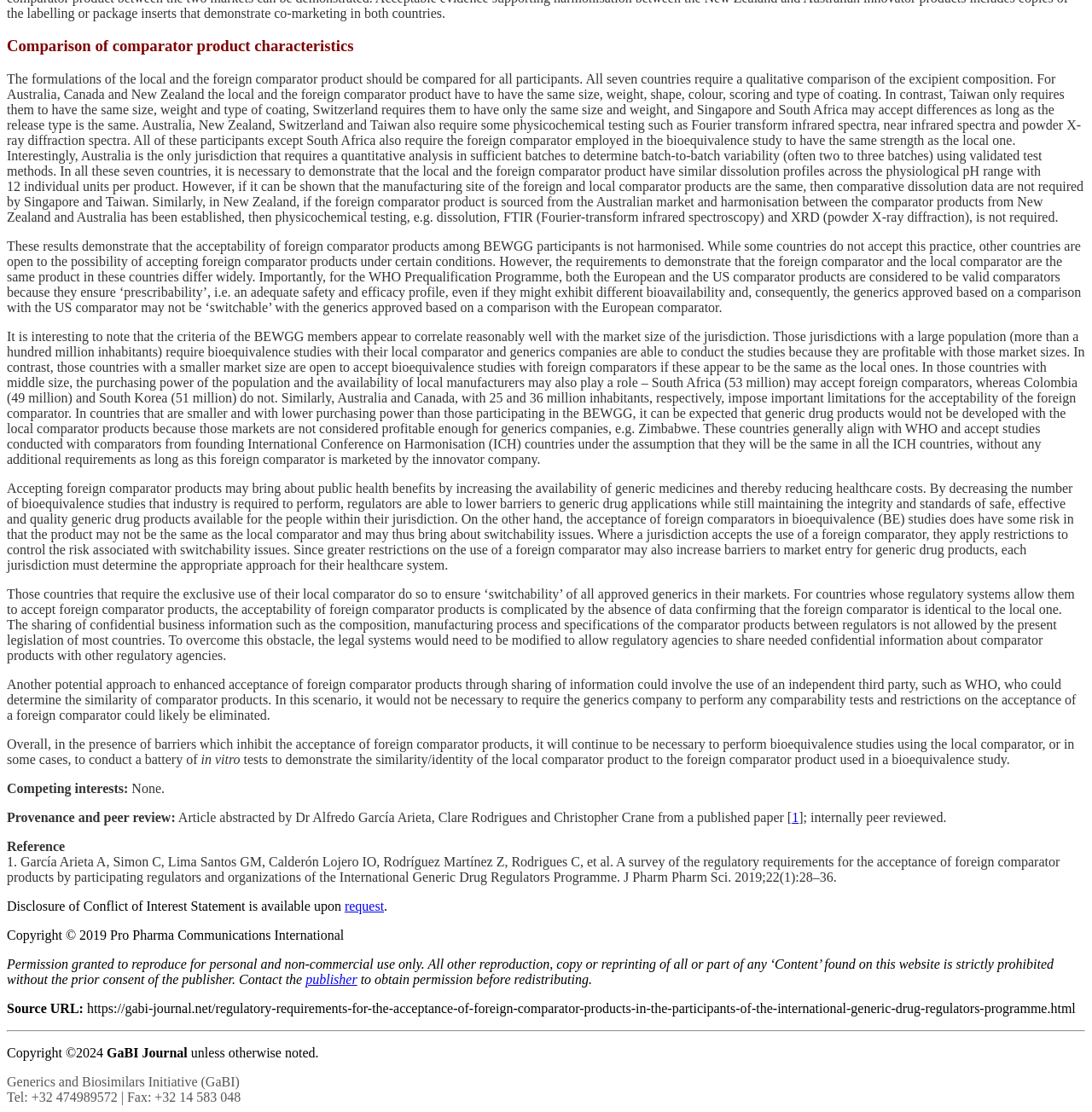What is the name of the journal?
Analyze the image and provide a thorough answer to the question.

The text at the bottom of the webpage states 'Copyright ©2024 GaBI Journal' which indicates that the name of the journal is GaBI Journal.